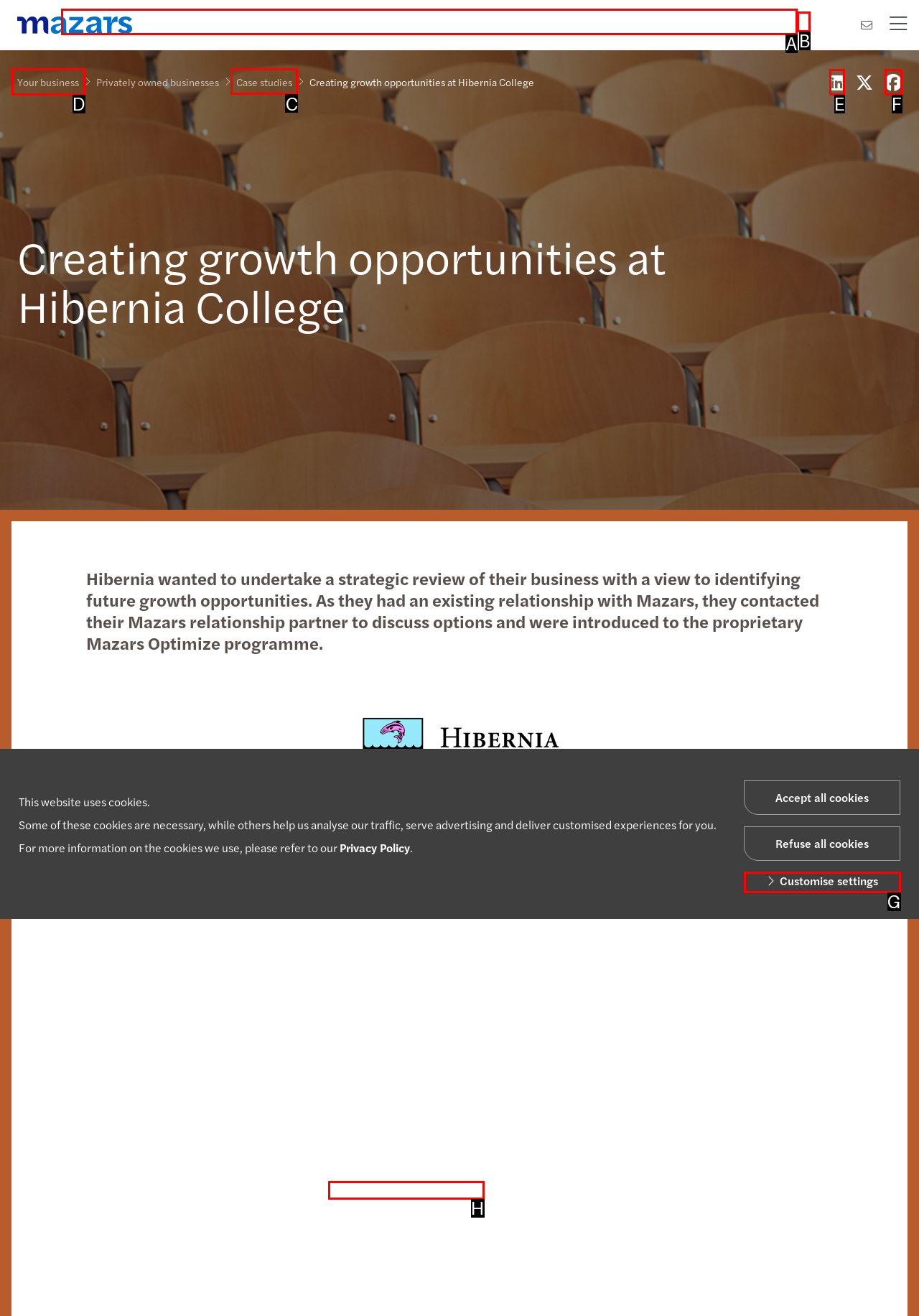Show which HTML element I need to click to perform this task: Read more about case studies Answer with the letter of the correct choice.

C